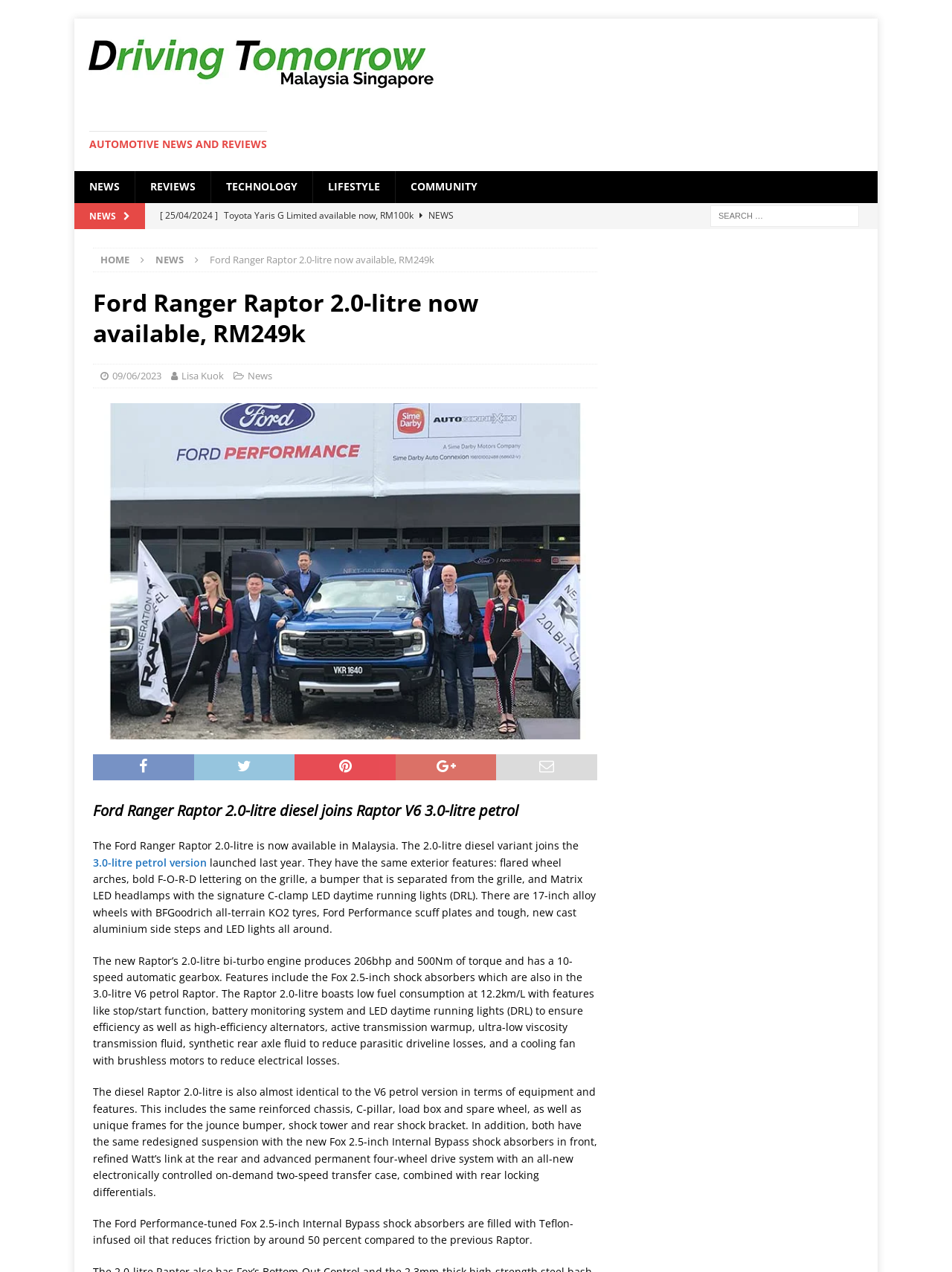Who is the author of the article?
Please provide a full and detailed response to the question.

The author of the article is mentioned as Lisa Kuok, which is available in the link 'Lisa Kuok' under the article title 'Ford Ranger Raptor 2.0-litre now available, RM249k'.